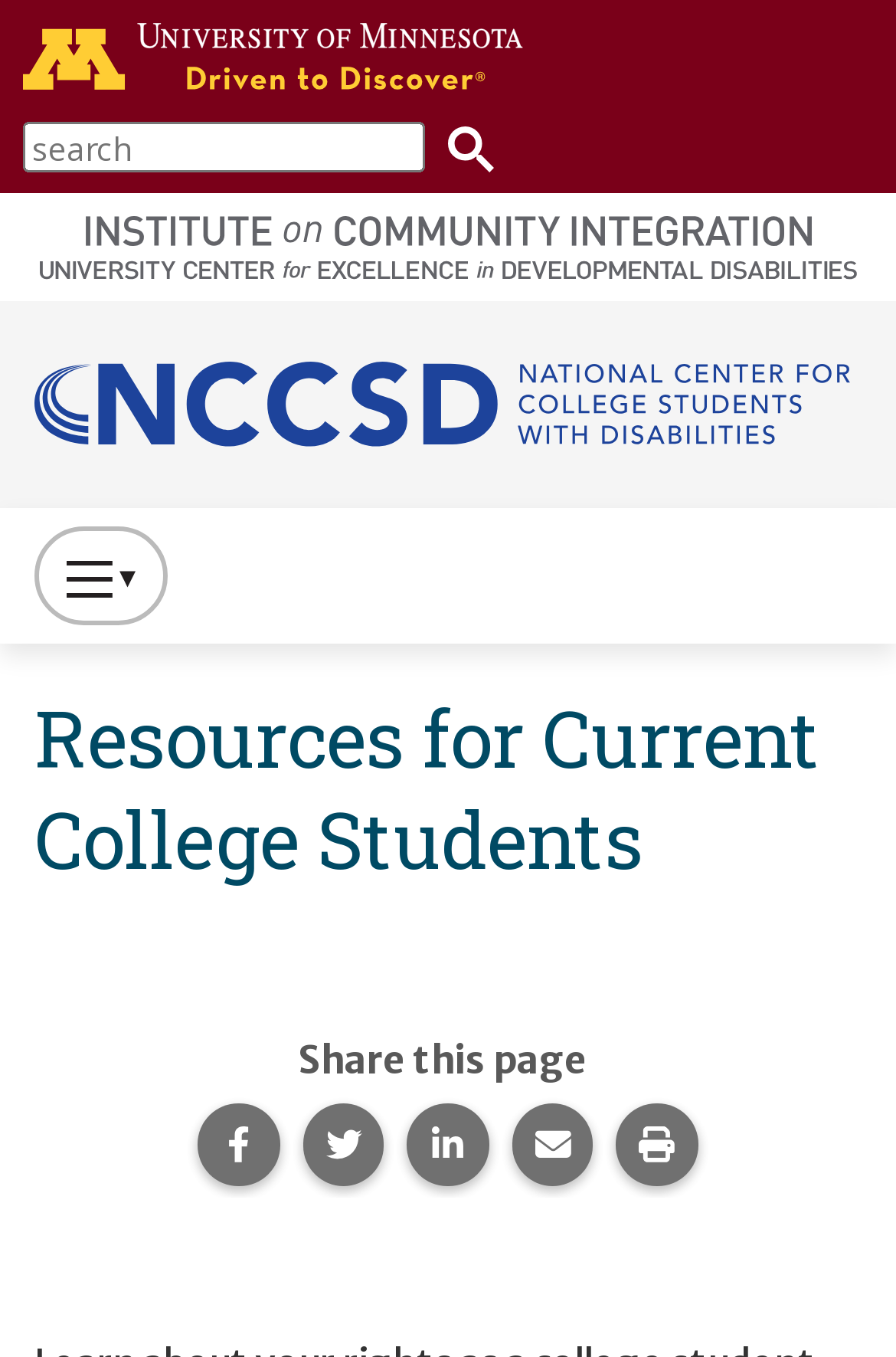Give a one-word or short-phrase answer to the following question: 
What is the function of the 'Search' button?

To search